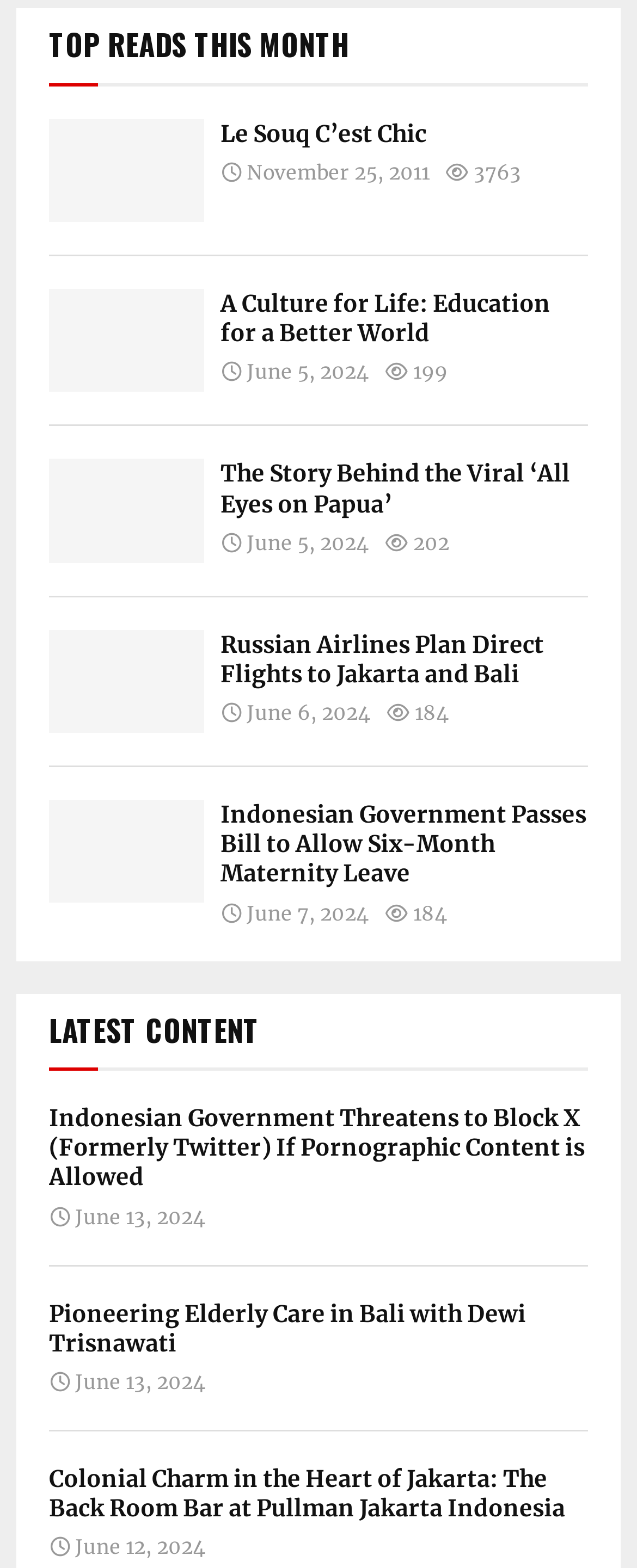How many views does the article 'Le Souq C’est Chic' have?
Observe the image and answer the question with a one-word or short phrase response.

3763